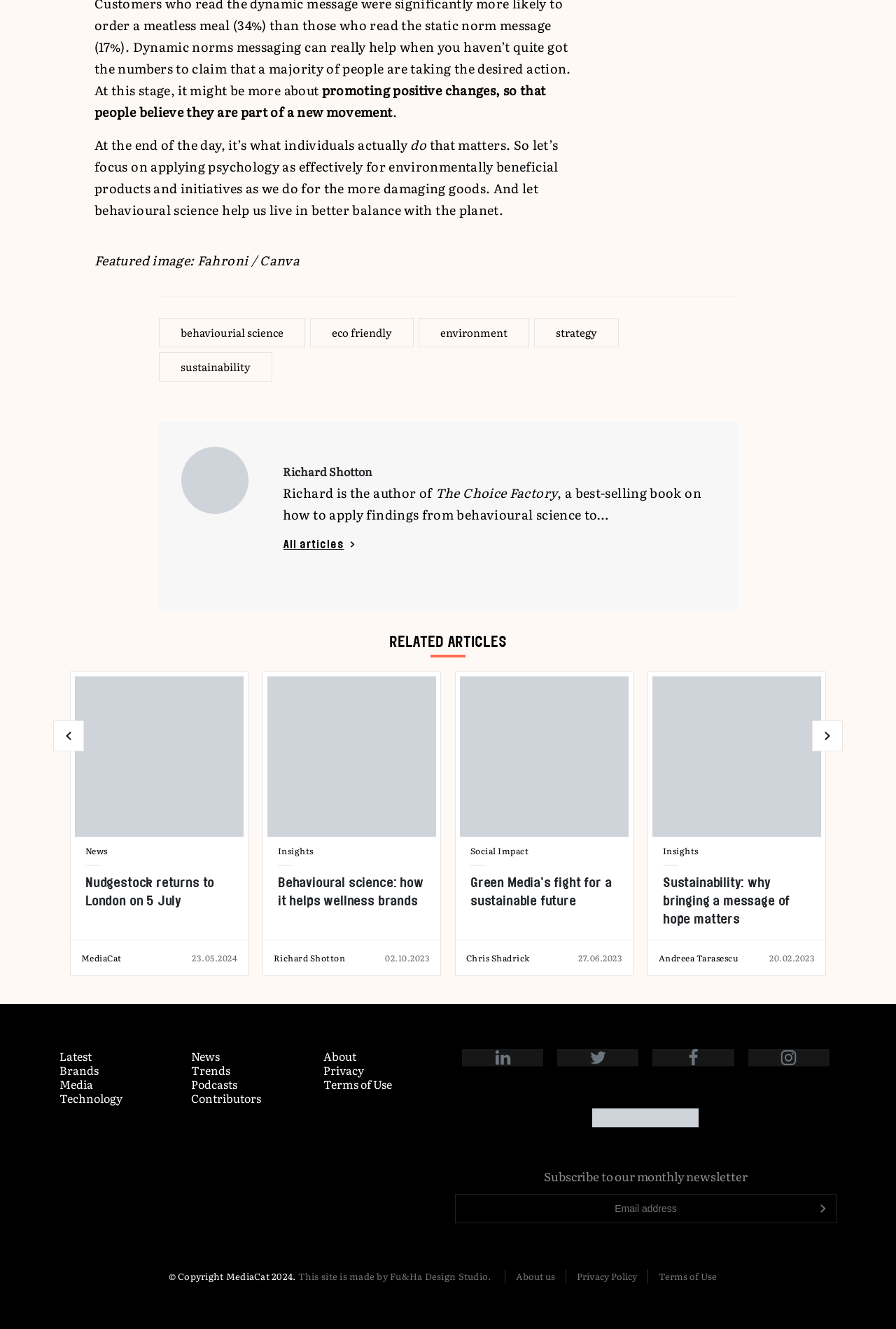Please identify the bounding box coordinates of the element's region that needs to be clicked to fulfill the following instruction: "Subscribe to the monthly newsletter". The bounding box coordinates should consist of four float numbers between 0 and 1, i.e., [left, top, right, bottom].

[0.905, 0.899, 0.926, 0.921]